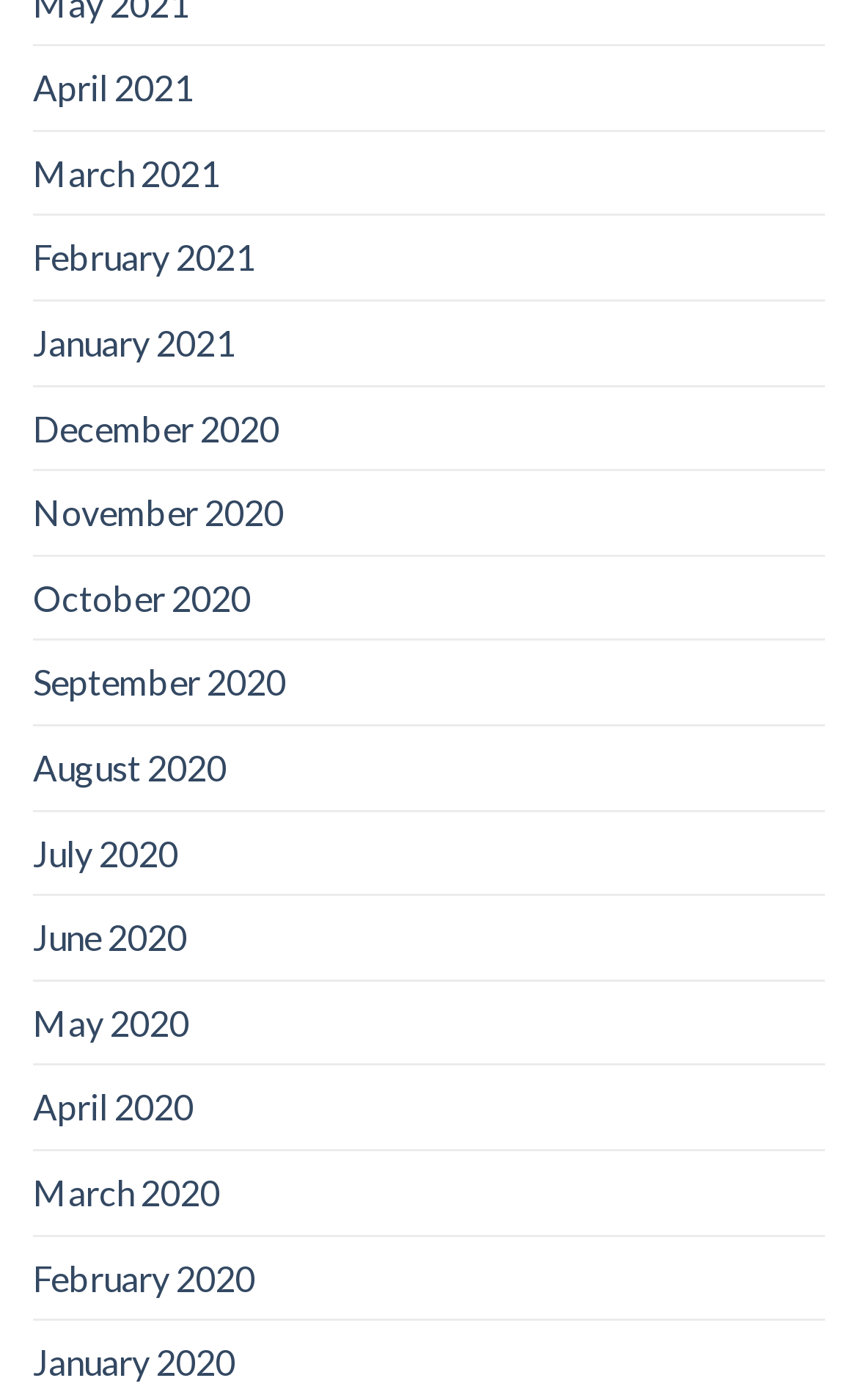Review the image closely and give a comprehensive answer to the question: Are the months listed in chronological order?

I analyzed the list of links and found that the months are listed in reverse chronological order, with the most recent month, April 2021, at the top and the earliest month, February 2020, at the bottom.